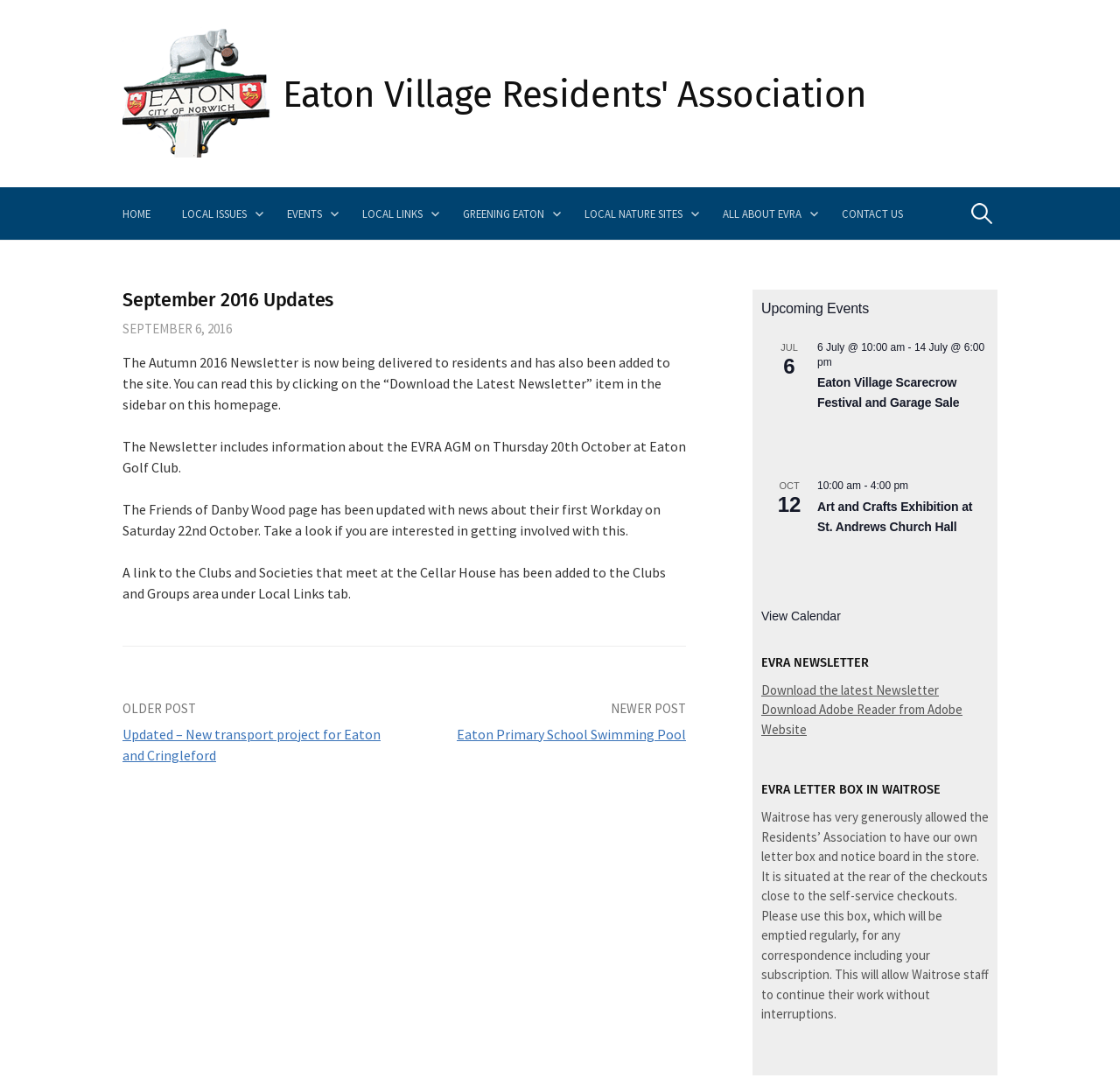What is the name of the residents' association?
Provide an in-depth and detailed explanation in response to the question.

I found the answer by looking at the heading element with the text 'Eaton Village Residents' Association' which is a child of the LayoutTable element.